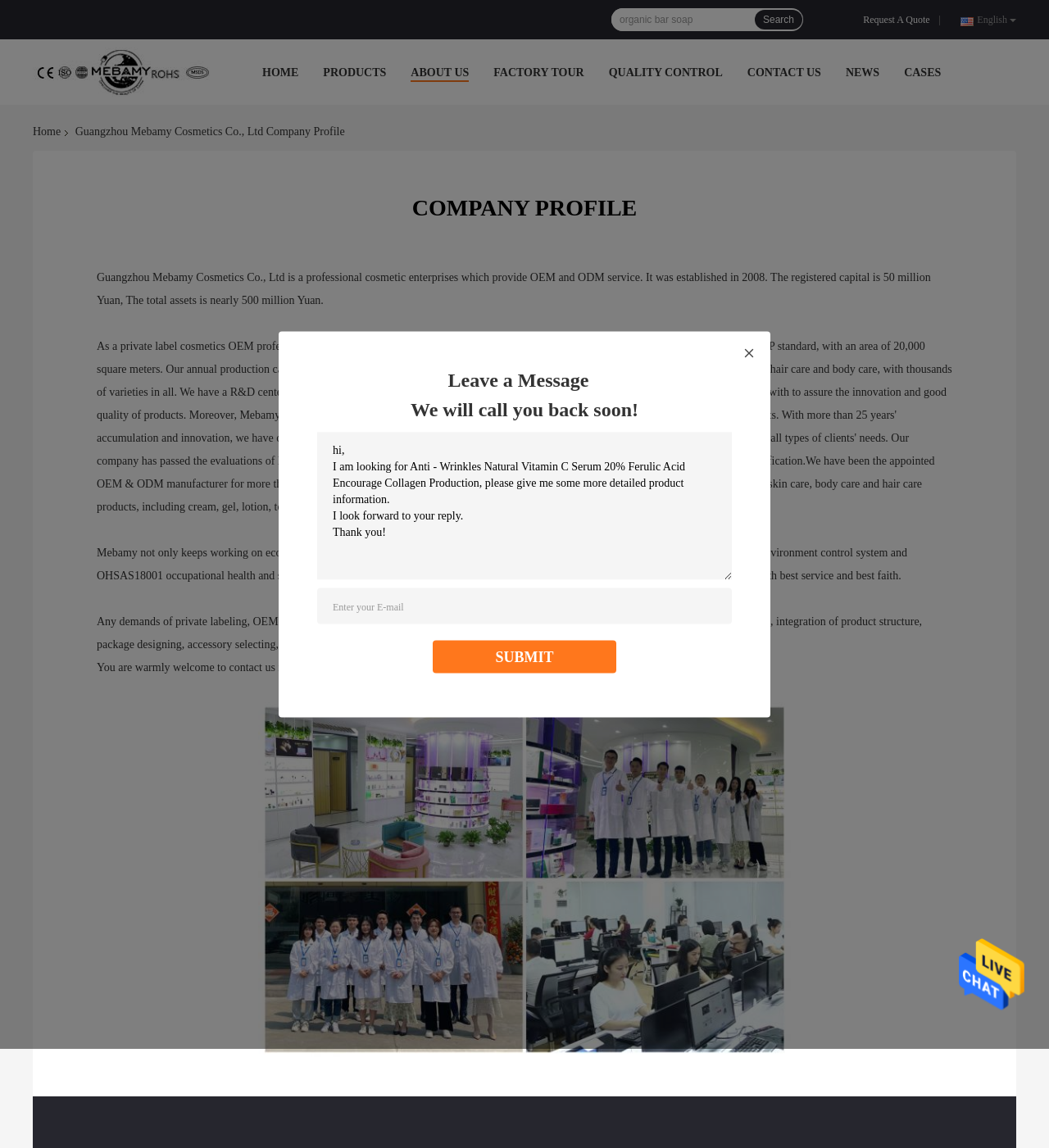For the following element description, predict the bounding box coordinates in the format (top-left x, top-left y, bottom-right x, bottom-right y). All values should be floating point numbers between 0 and 1. Description: Cases

[0.862, 0.058, 0.897, 0.069]